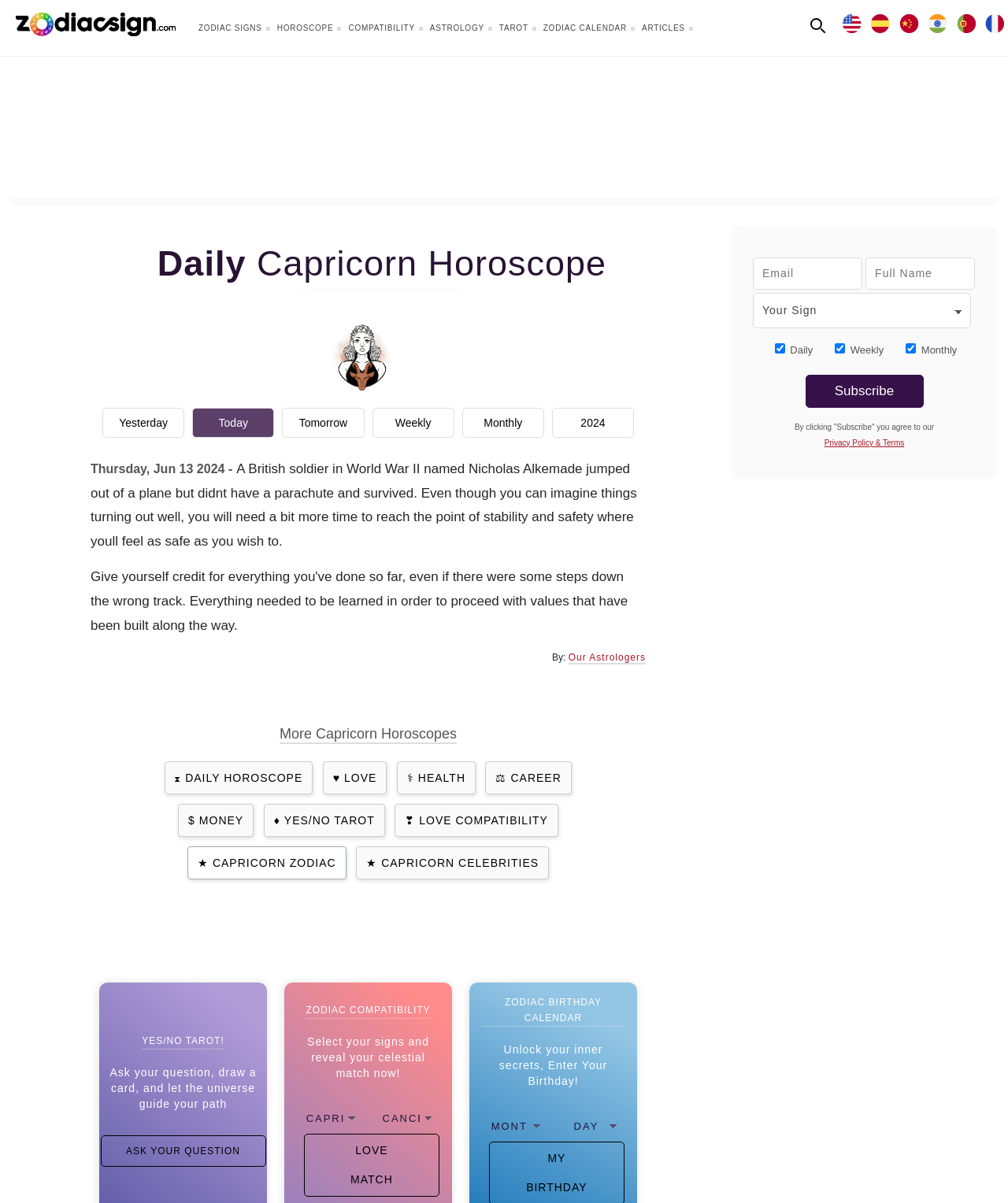Please find the bounding box coordinates of the element that must be clicked to perform the given instruction: "Ask a yes/no tarot question". The coordinates should be four float numbers from 0 to 1, i.e., [left, top, right, bottom].

[0.1, 0.944, 0.264, 0.97]